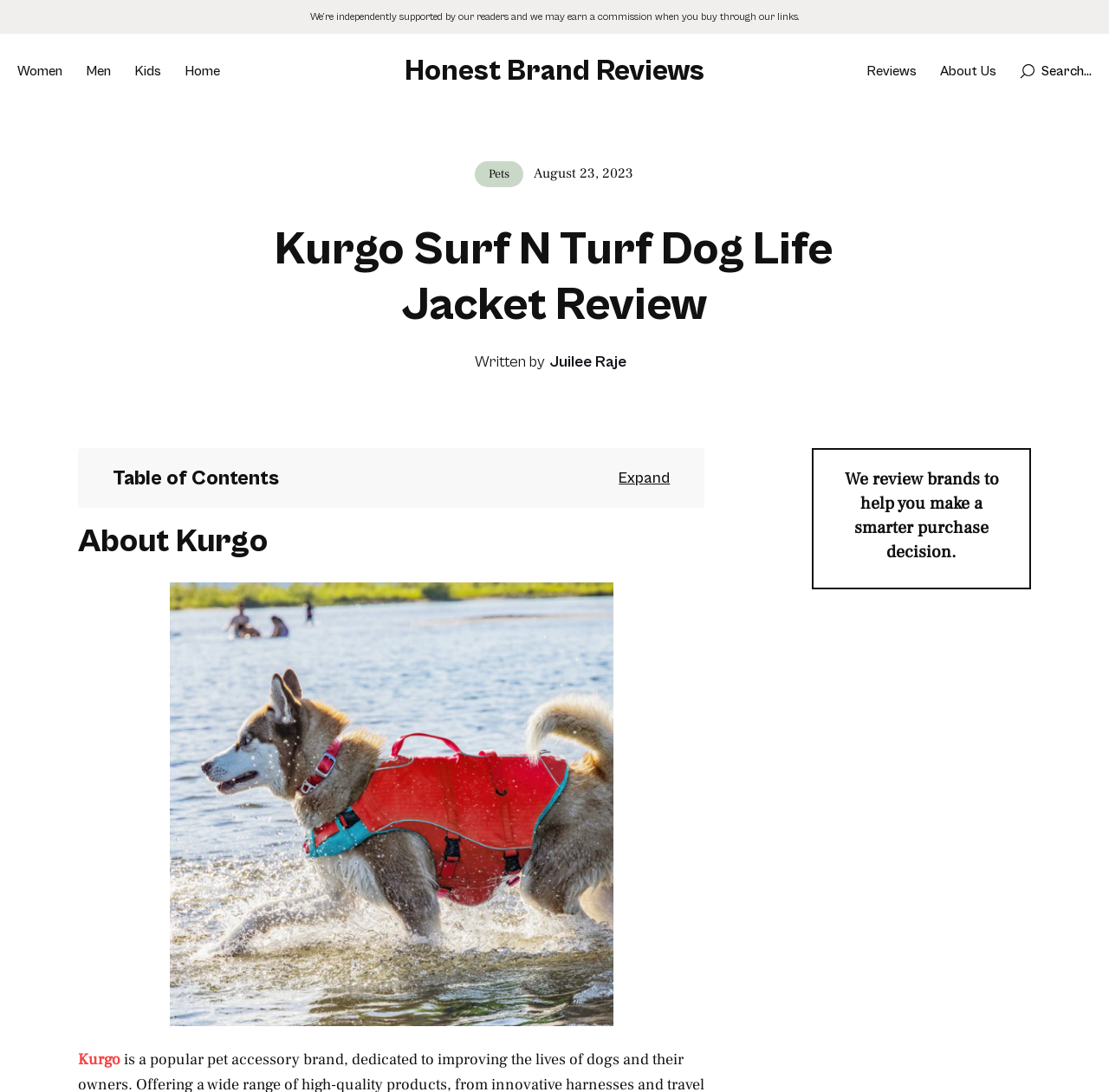Determine the bounding box coordinates of the clickable area required to perform the following instruction: "Check the 'Table of Contents'". The coordinates should be represented as four float numbers between 0 and 1: [left, top, right, bottom].

[0.102, 0.427, 0.252, 0.449]